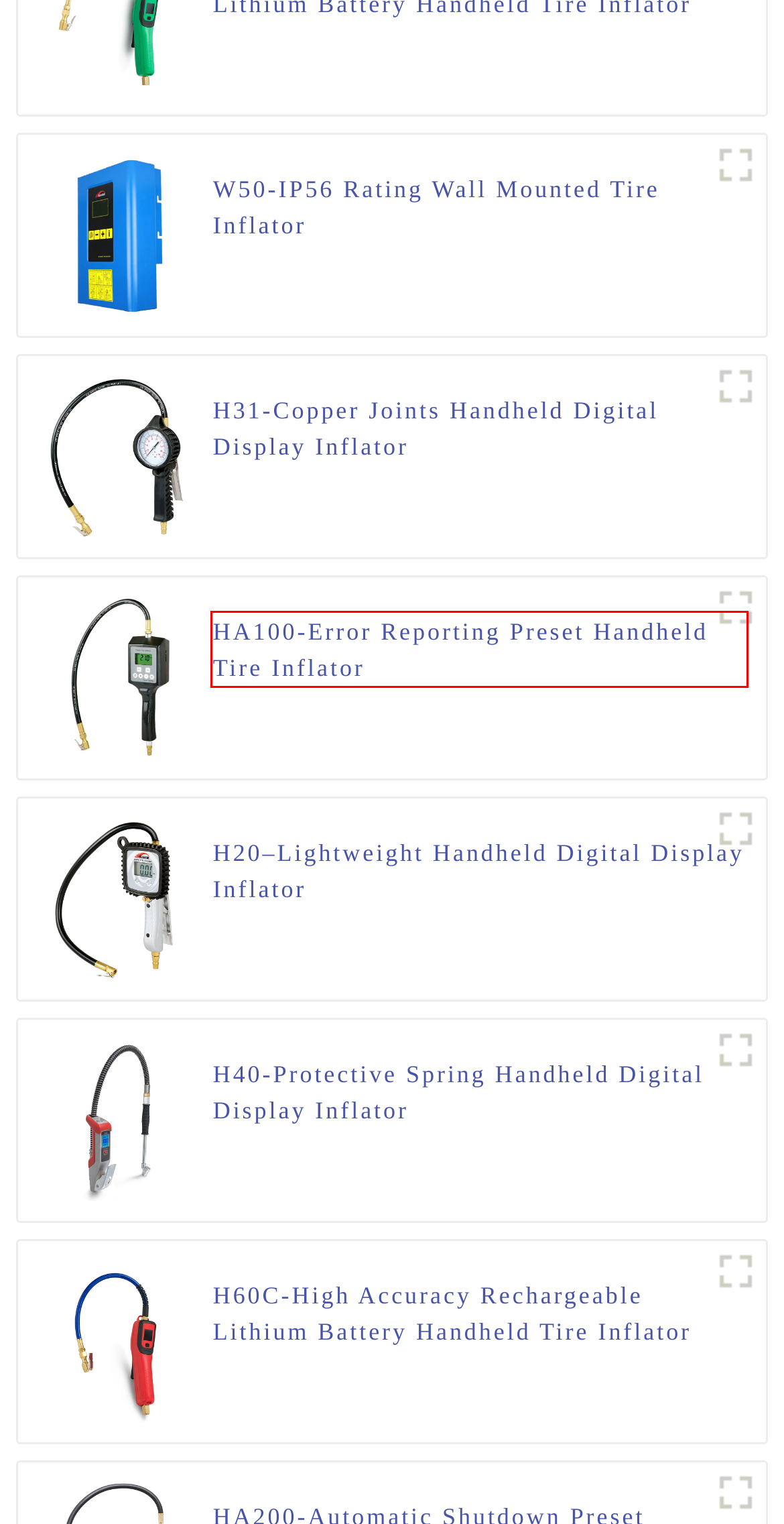Given a screenshot of a webpage with a red bounding box around a UI element, please identify the most appropriate webpage description that matches the new webpage after you click on the element. Here are the candidates:
A. China Tire Inflation Gun Factory and Manufacturers - Suppliers OEM Quotes | Accufill
B. China W50-IP56 Rating Wall Mounted Tire Inflator Manufacturers and Suppliers | Accufill
C. China HA100-Error Reporting Preset Handheld Tire Inflator Manufacturers and Suppliers | Accufill
D. China H40-Protective Spring Handheld Digital Display Inflator Manufacturers and Suppliers | Accufill
E. China H31-Copper Joints Handheld Digital Display Inflator Manufacturers and Suppliers | Accufill
F. News - Types and Applications of Tire Inflators
G. News - The new factory has been commenced full-scale operations since June 2023.
H. China H20–Lightweight Handheld Digital Display Inflator Manufacturers and Suppliers | Accufill

C